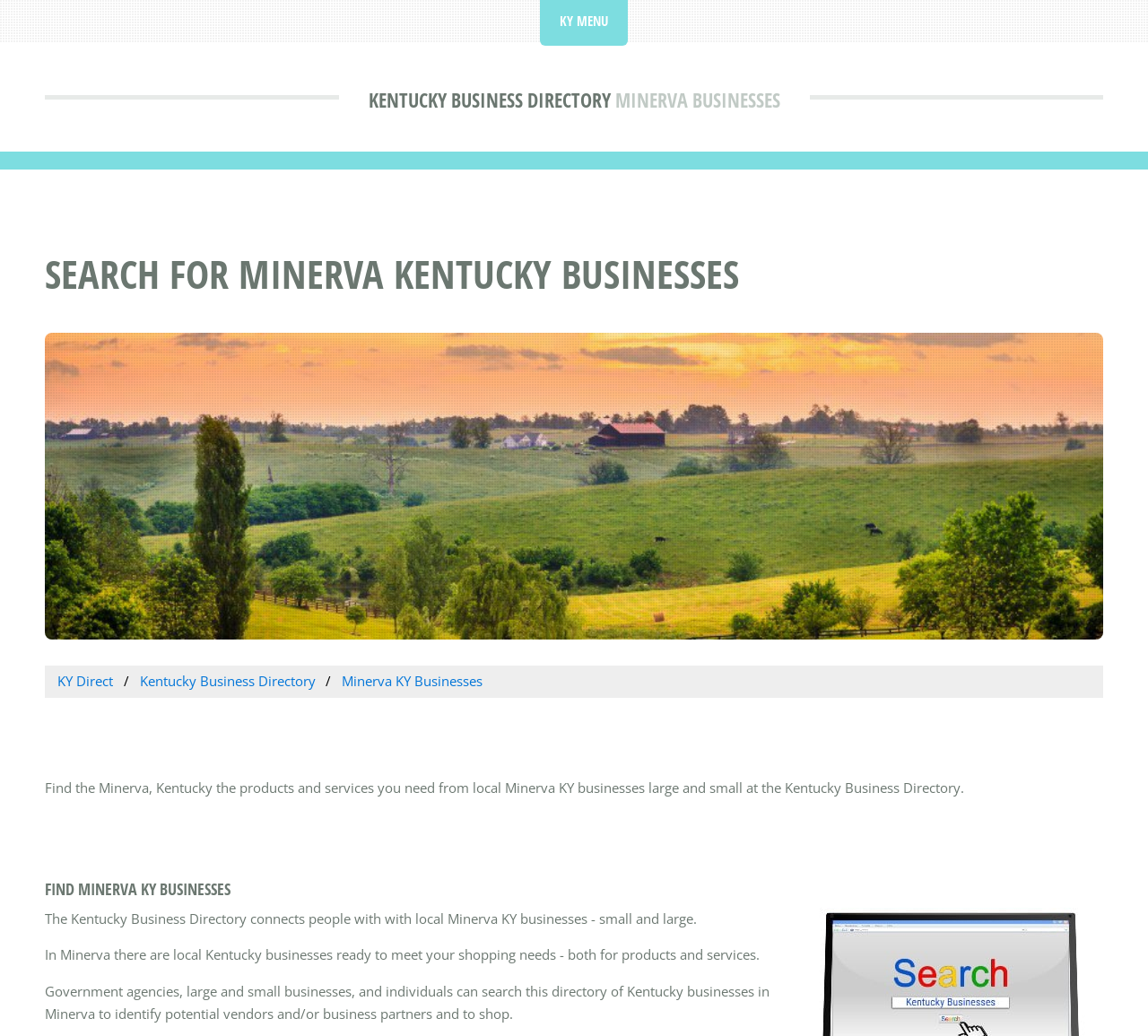Locate the UI element described by KY Direct and provide its bounding box coordinates. Use the format (top-left x, top-left y, bottom-right x, bottom-right y) with all values as floating point numbers between 0 and 1.

[0.05, 0.648, 0.098, 0.666]